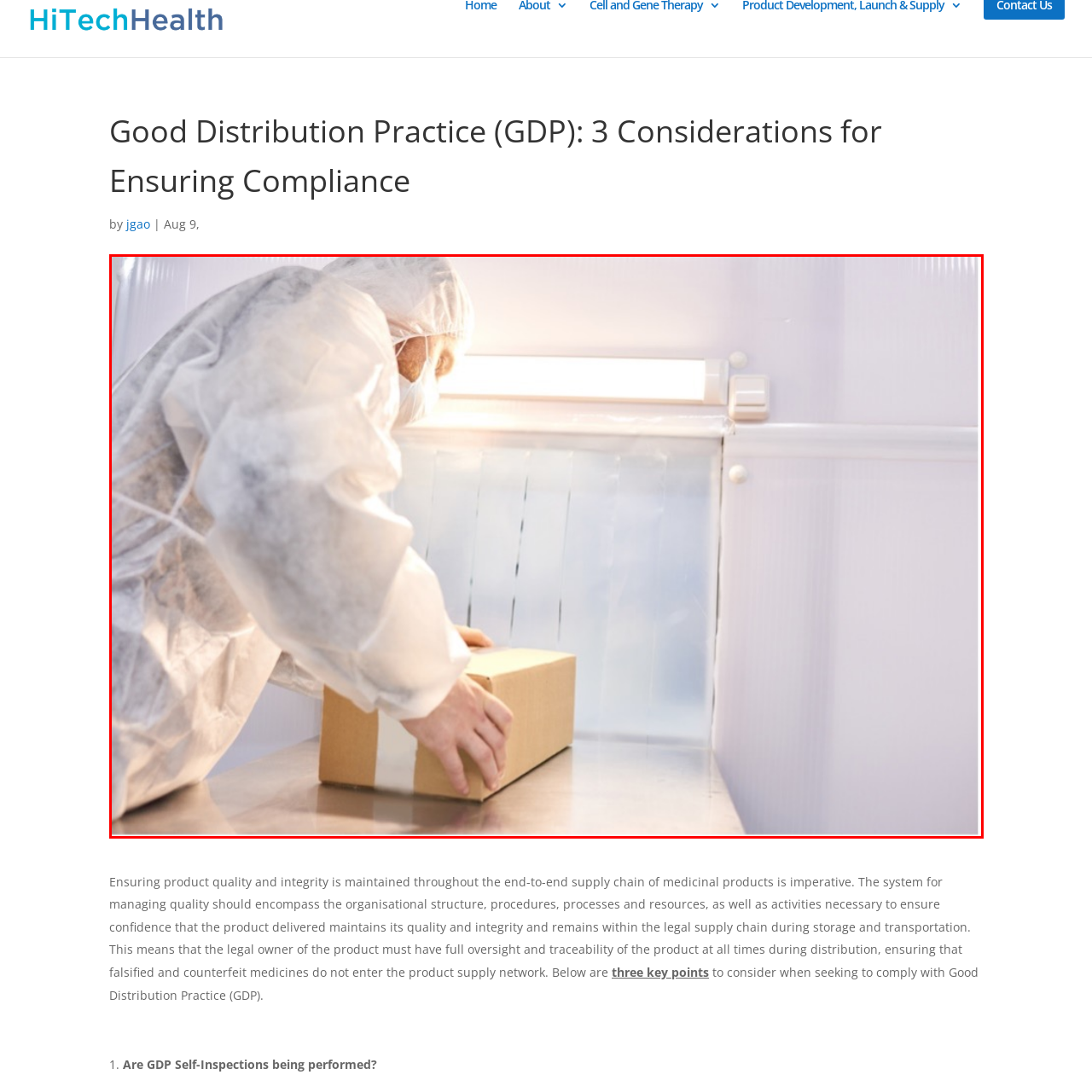Detail the features and components of the image inside the red outline.

The image depicts a worker in a cleanroom environment, dressed in a protective white suit and mask, as they prepare to handle a cardboard box. The worker is focused on placing the box on a stainless steel surface, reflecting the careful protocols necessary for maintaining product integrity in the pharmaceutical distribution process. Bright lighting illuminates the sterile area, emphasizing the importance of hygiene and safety standards in compliance with Good Distribution Practices (GDP). This setting illustrates key aspects of quality management and ensures that medicinal products are handled in a manner that prevents contamination or damage, highlighting the critical role of oversight in maintaining the legal supply chain.